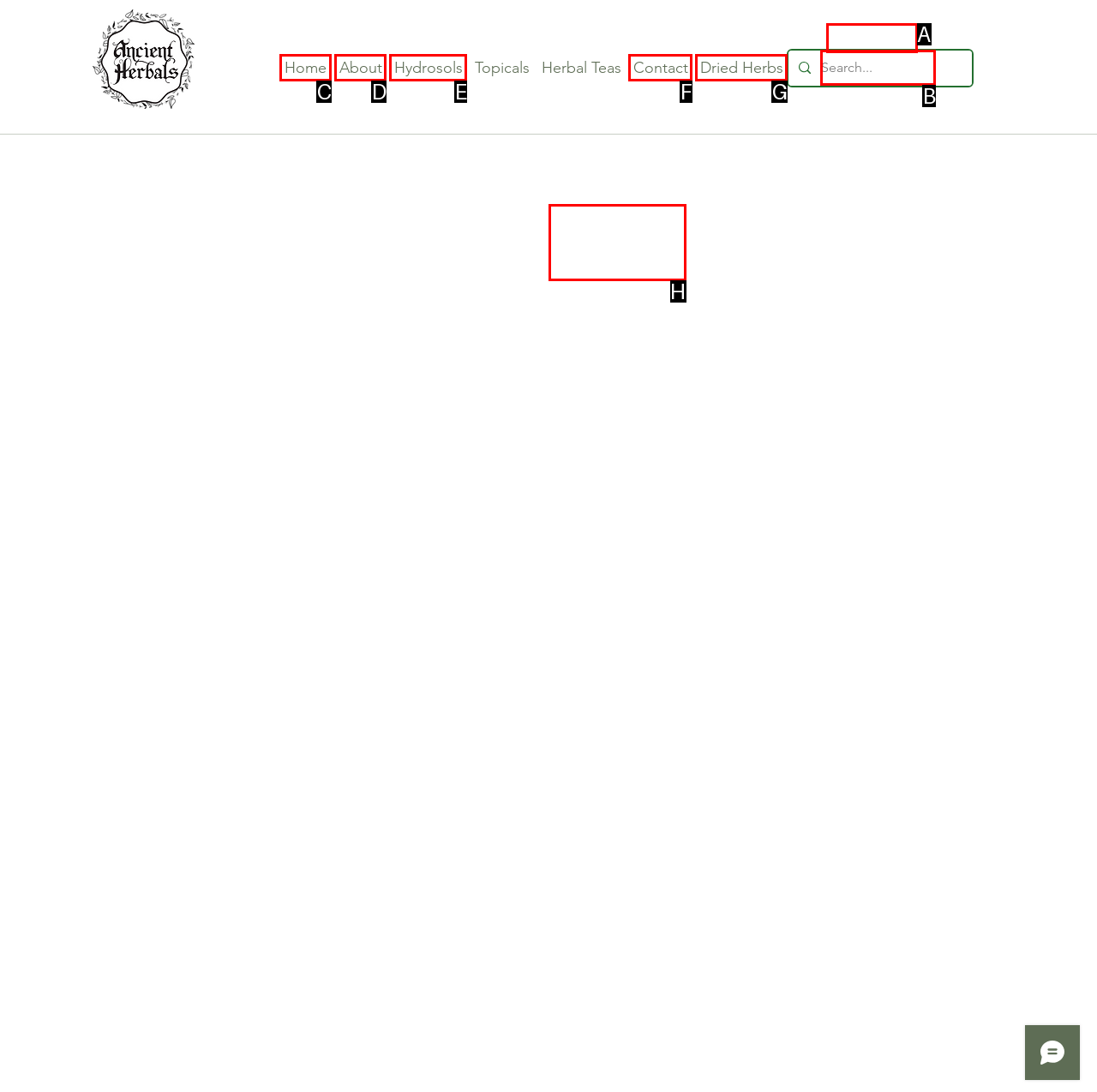Determine which HTML element I should select to execute the task: Read reviews
Reply with the corresponding option's letter from the given choices directly.

H